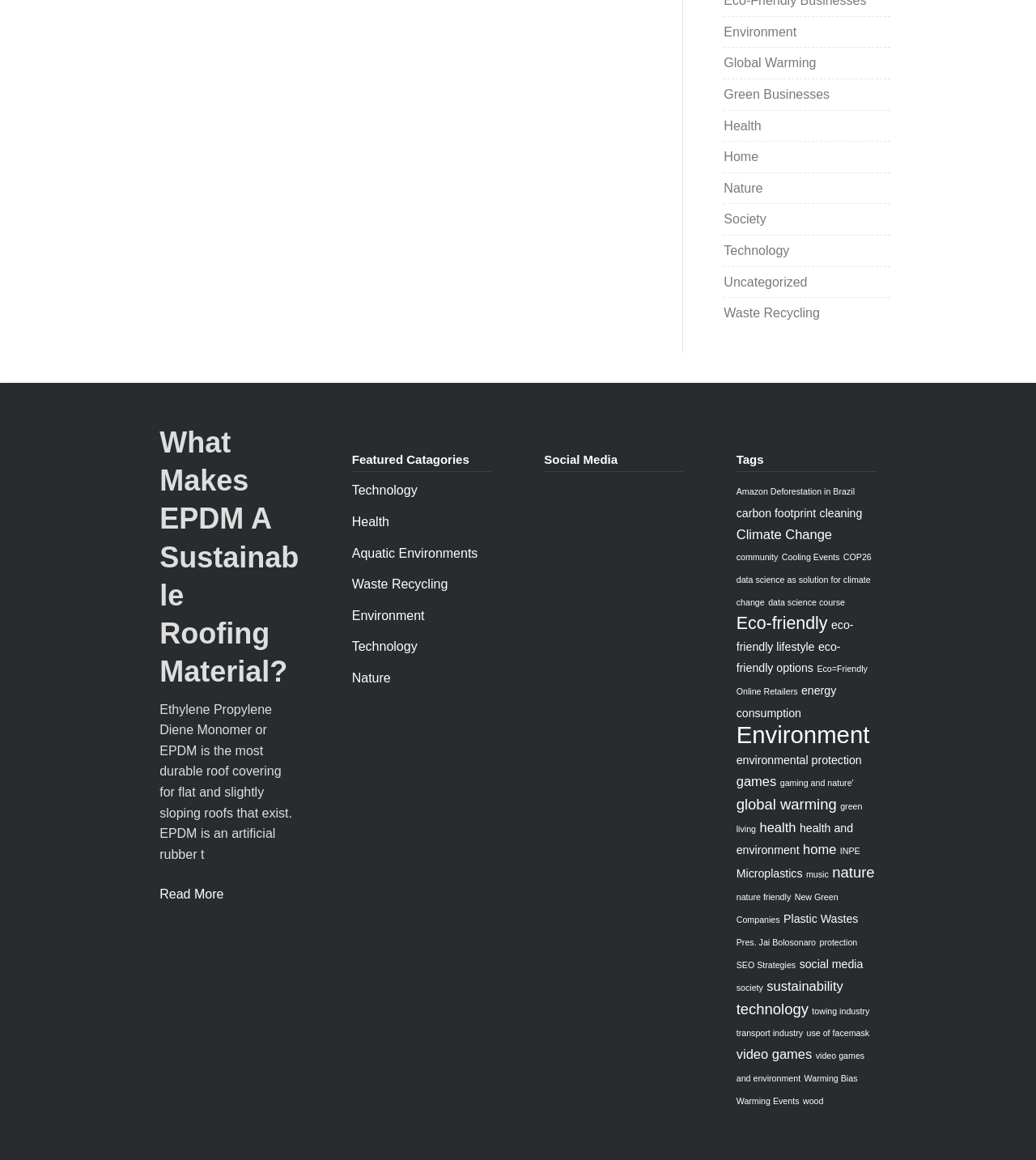Identify the bounding box coordinates for the region to click in order to carry out this instruction: "Read more about EPDM as a sustainable roofing material". Provide the coordinates using four float numbers between 0 and 1, formatted as [left, top, right, bottom].

[0.154, 0.765, 0.216, 0.777]